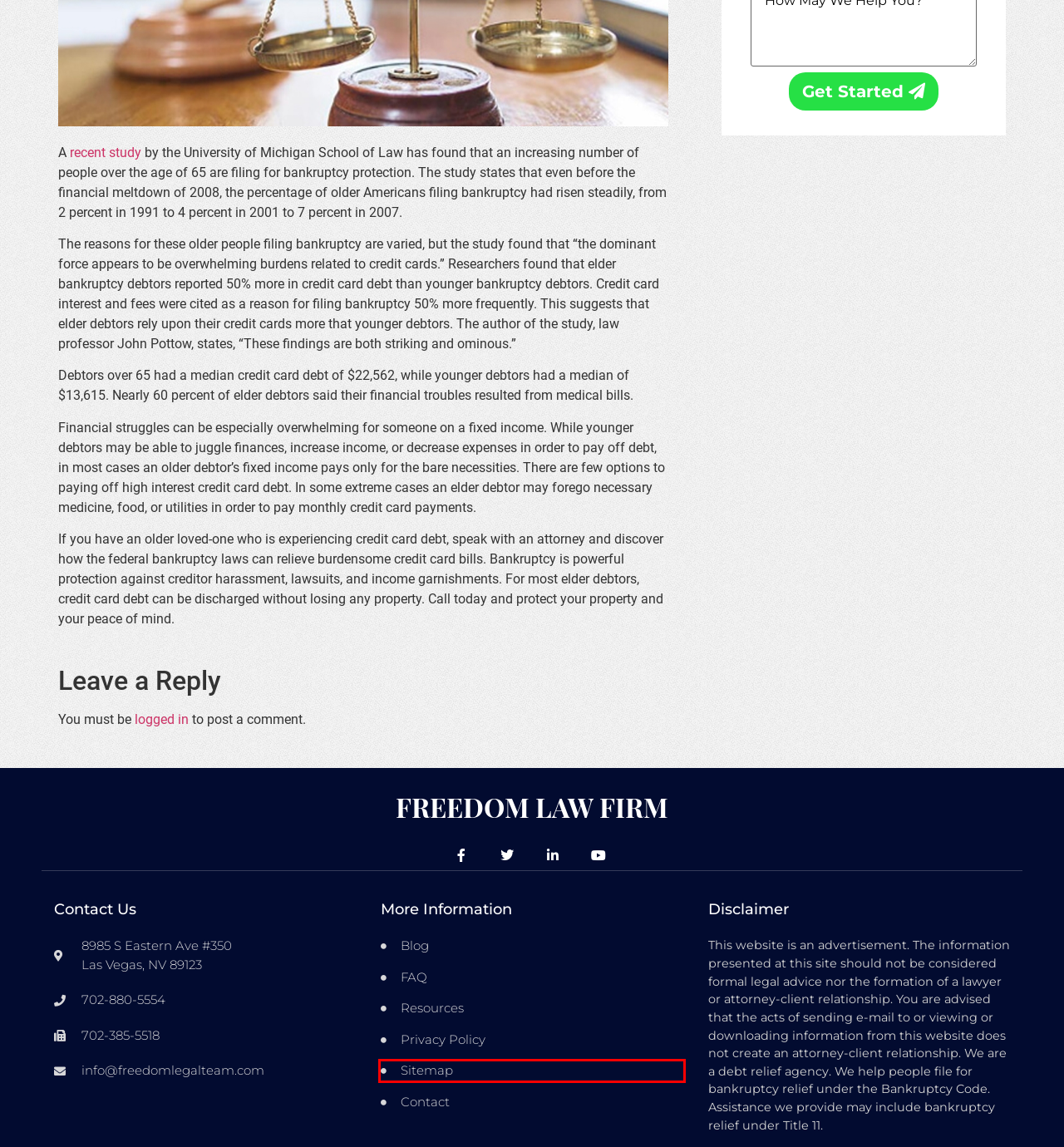Look at the screenshot of a webpage with a red bounding box and select the webpage description that best corresponds to the new page after clicking the element in the red box. Here are the options:
A. Bankruptcy Attorney Resources - Freedom Law Firm
B. Sitemap - Freedom Law Firm
C. Log In ‹ Freedom Law Firm — WordPress
D. Practice Areas - Freedom Law Firm
E. Blog - Freedom Law Firm
F. Centers and Programs | University of Michigan Law School
G. Privacy Policy - Freedom Law Firm
H. Las Vegas NV Foreclosure & Creditor Harassment Lawyers - Freedom Law Firm

B